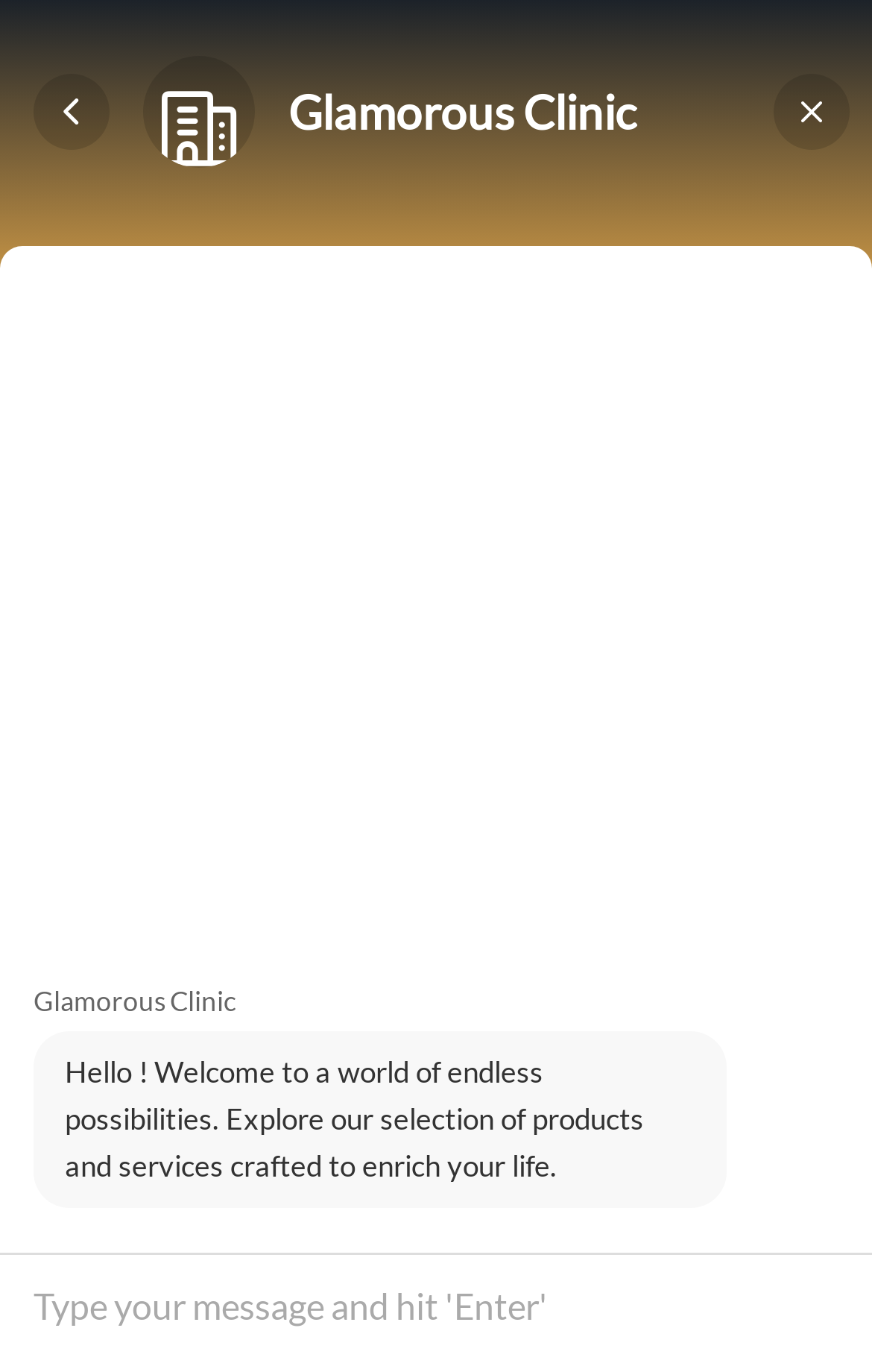Answer this question in one word or a short phrase: What social media platforms is the clinic on?

Facebook, Twitter, Instagram, Dribbble